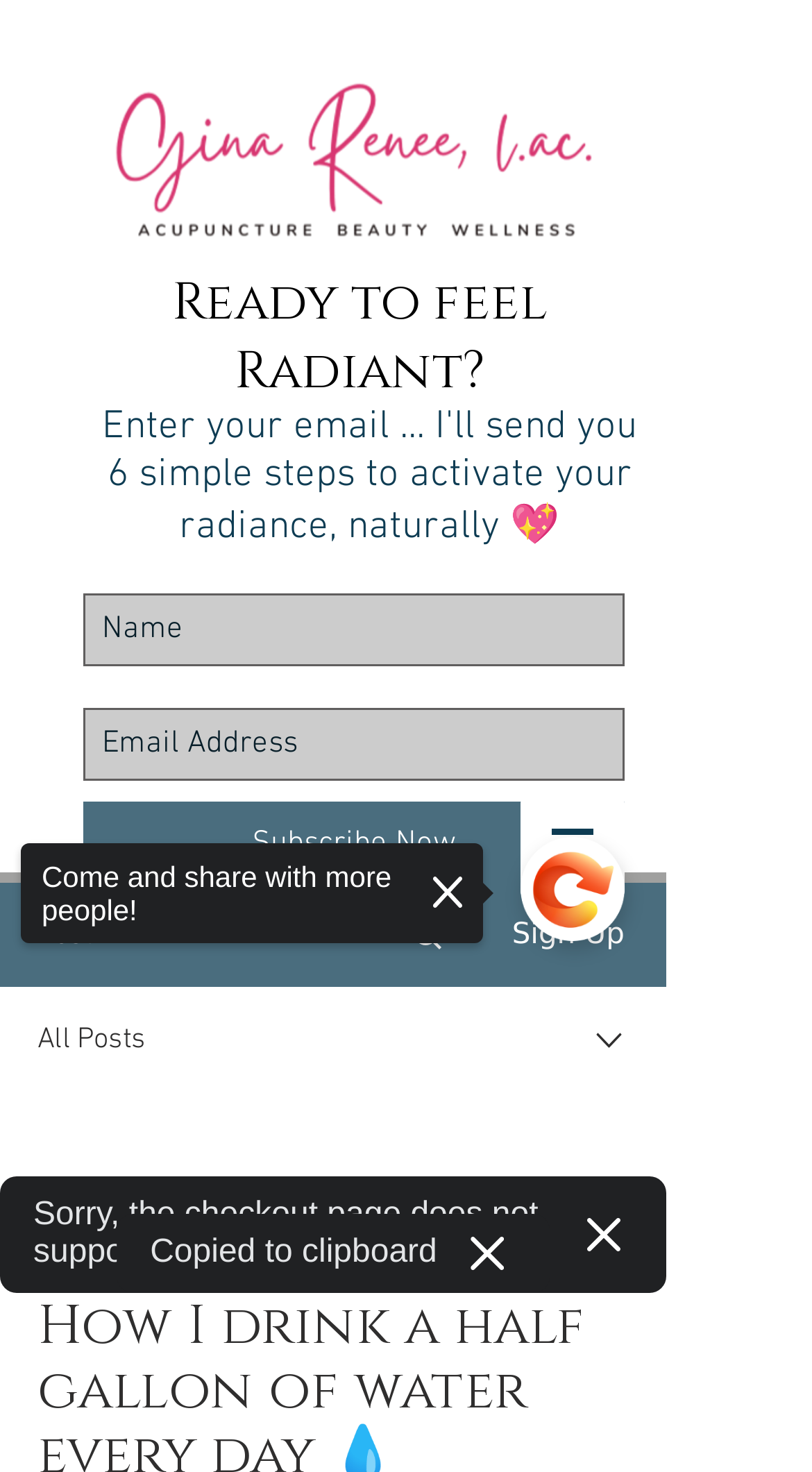Provide your answer to the question using just one word or phrase: What is the shape of the image next to the 'Gina Renee, L.Ac. Acupuncture Beauty Wellness' link?

Unknown